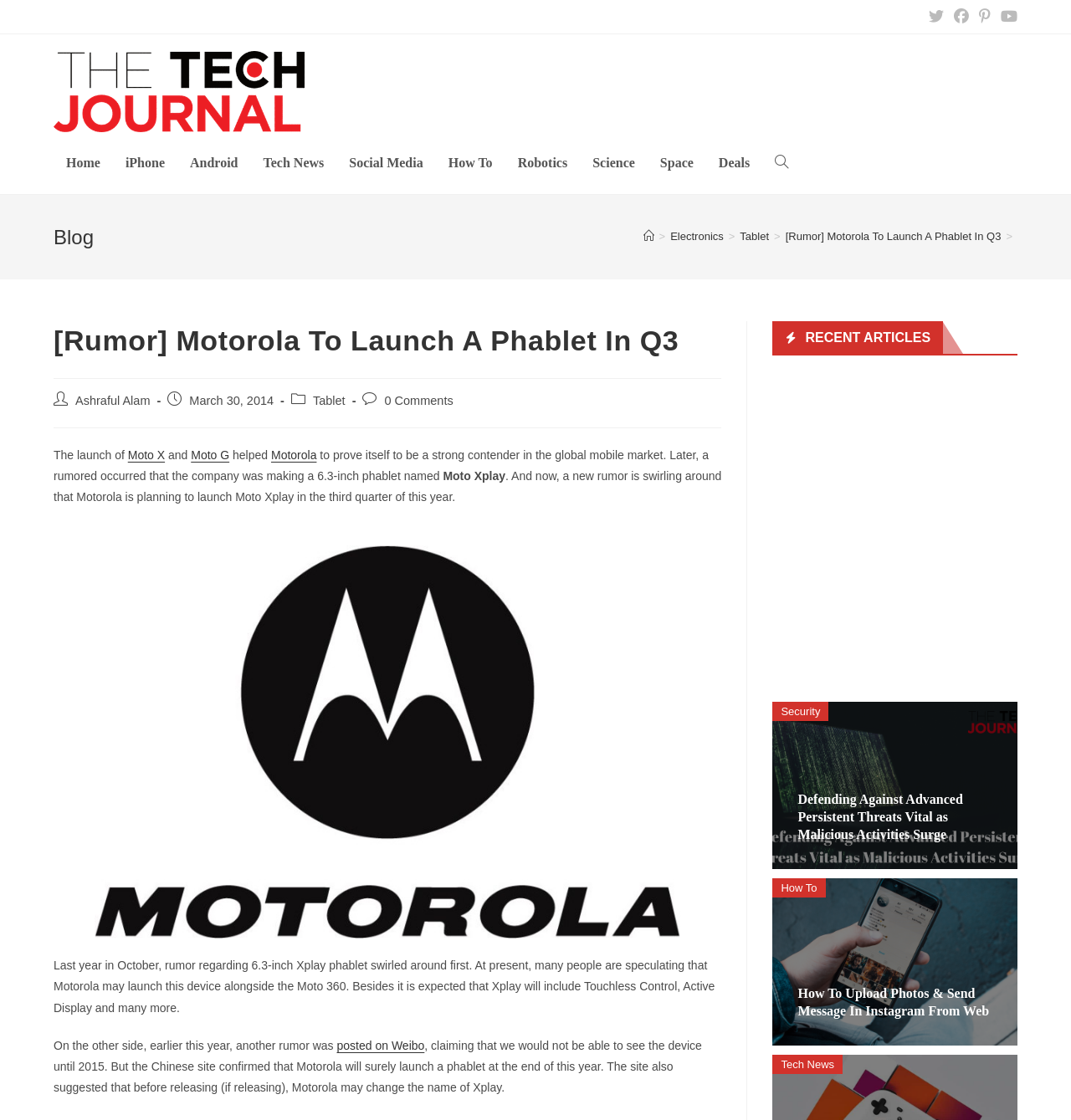Please identify the bounding box coordinates of the element's region that I should click in order to complete the following instruction: "Search on the website". The bounding box coordinates consist of four float numbers between 0 and 1, i.e., [left, top, right, bottom].

[0.712, 0.118, 0.748, 0.173]